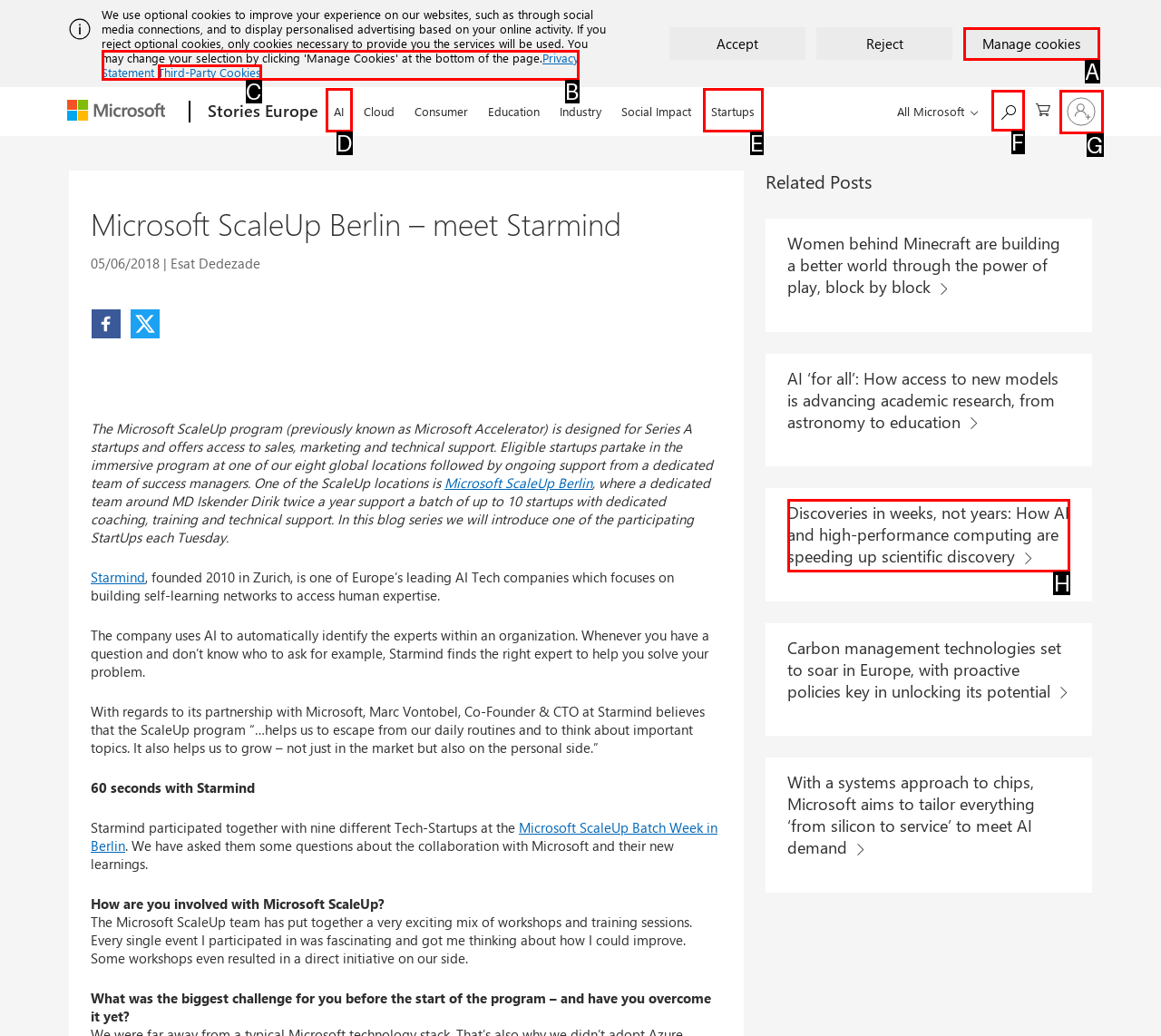Using the provided description: Sign in to your account, select the most fitting option and return its letter directly from the choices.

G